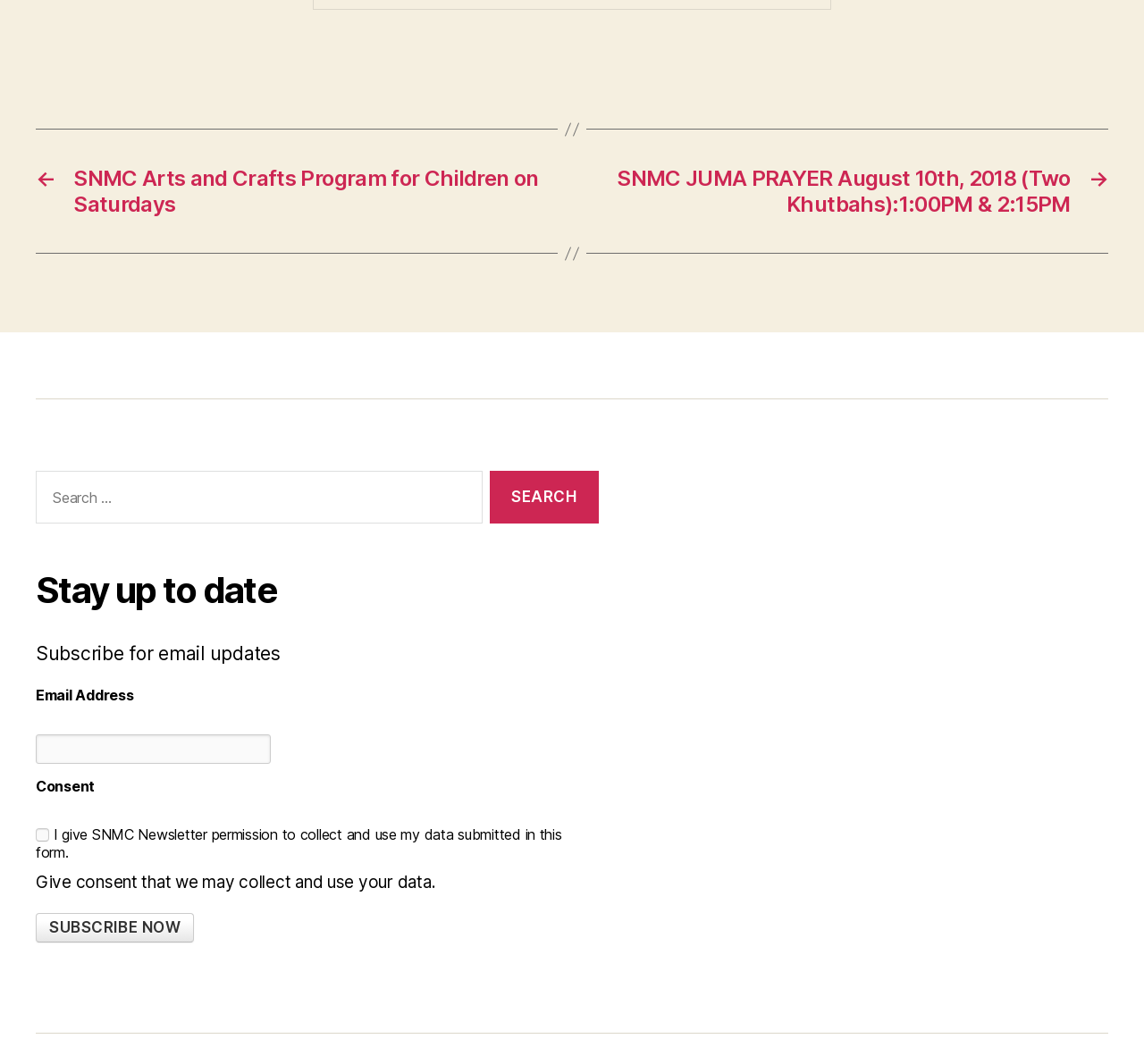Respond to the following question with a brief word or phrase:
What is the position of the search box relative to the navigation links?

Below